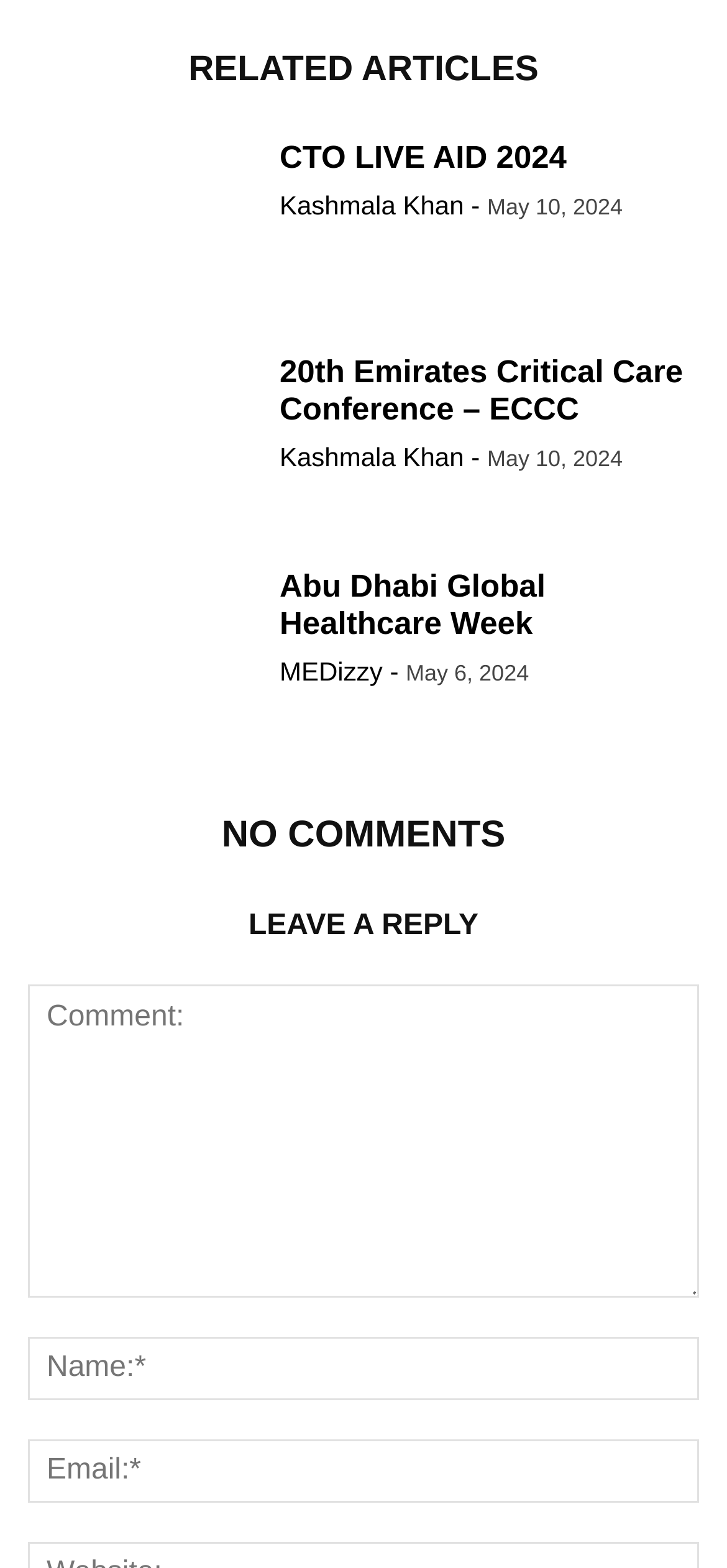Refer to the image and provide a thorough answer to this question:
Who is the author of the second article?

The second article has a link element with a bounding box coordinate of [0.385, 0.121, 0.638, 0.14] and contains the text 'Kashmala Khan', which is likely the author of the article.